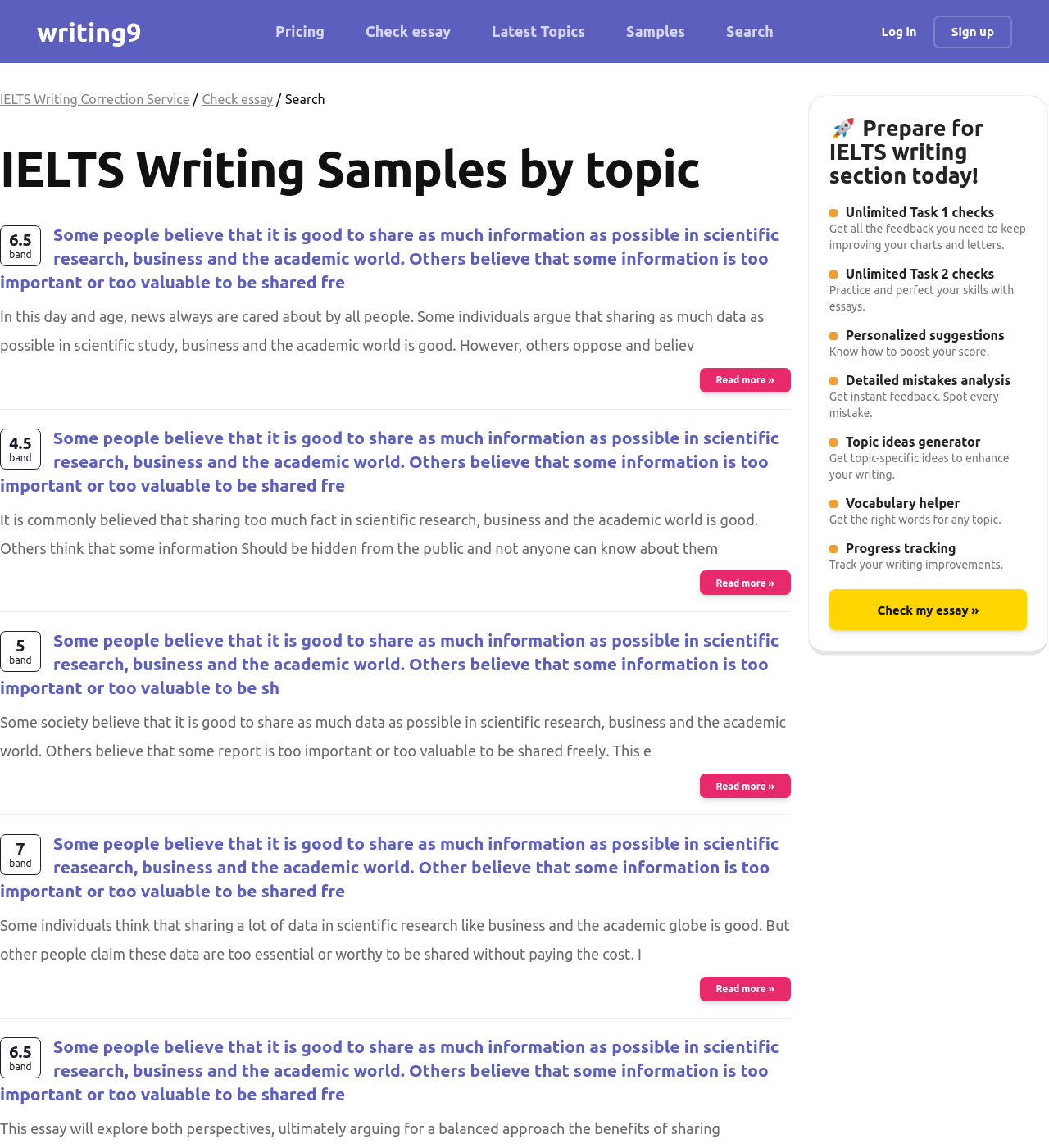Locate the bounding box of the UI element described in the following text: "Pricing".

[0.243, 0.013, 0.329, 0.042]